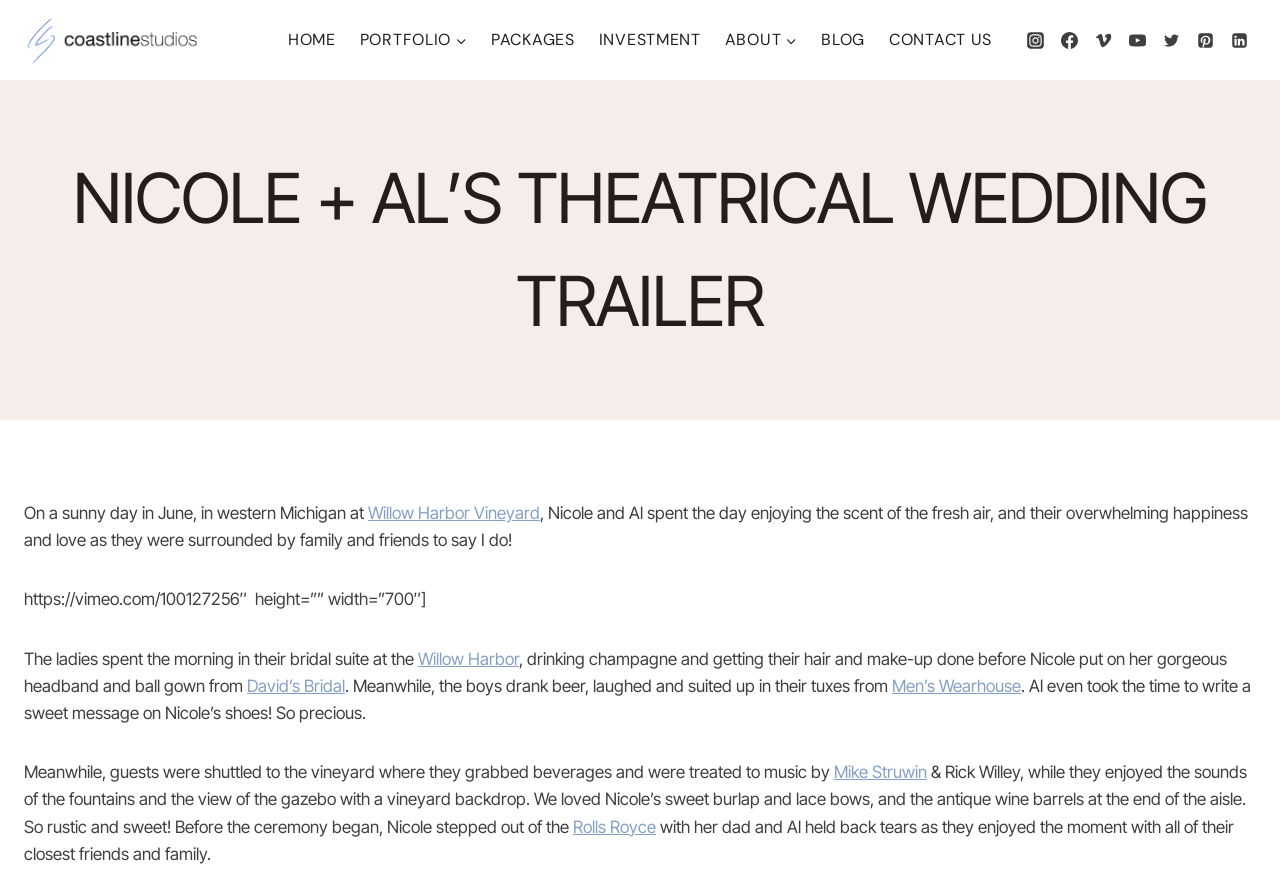Explain the features and main sections of the webpage comprehensively.

The webpage is about Nicole and Al's theatrical wedding trailer, presented by Coastline Studios. At the top left, there is a link to Coastline Studios accompanied by an image. Below it, there is a primary navigation menu with links to HOME, PORTFOLIO, PACKAGES, INVESTMENT, ABOUT, BLOG, and CONTACT US. 

On the top right, there are social media links to Instagram, Facebook, Vimeo, YouTube, Twitter, Pinterest, and Linkedin, each accompanied by an image.

The main content of the webpage is a heading that reads "NICOLE + AL’S THEATRICAL WEDDING TRAILER". Below the heading, there is a paragraph of text that describes the wedding day, including the location, the bride and groom's preparations, and the ceremony. The text is interspersed with links to specific locations and vendors, such as Willow Harbor Vineyard, David's Bridal, and Men's Wearhouse. 

The text is divided into several sections, with each section describing a different part of the wedding day. The sections are separated by a small gap, and the text is written in a descriptive and storytelling style.